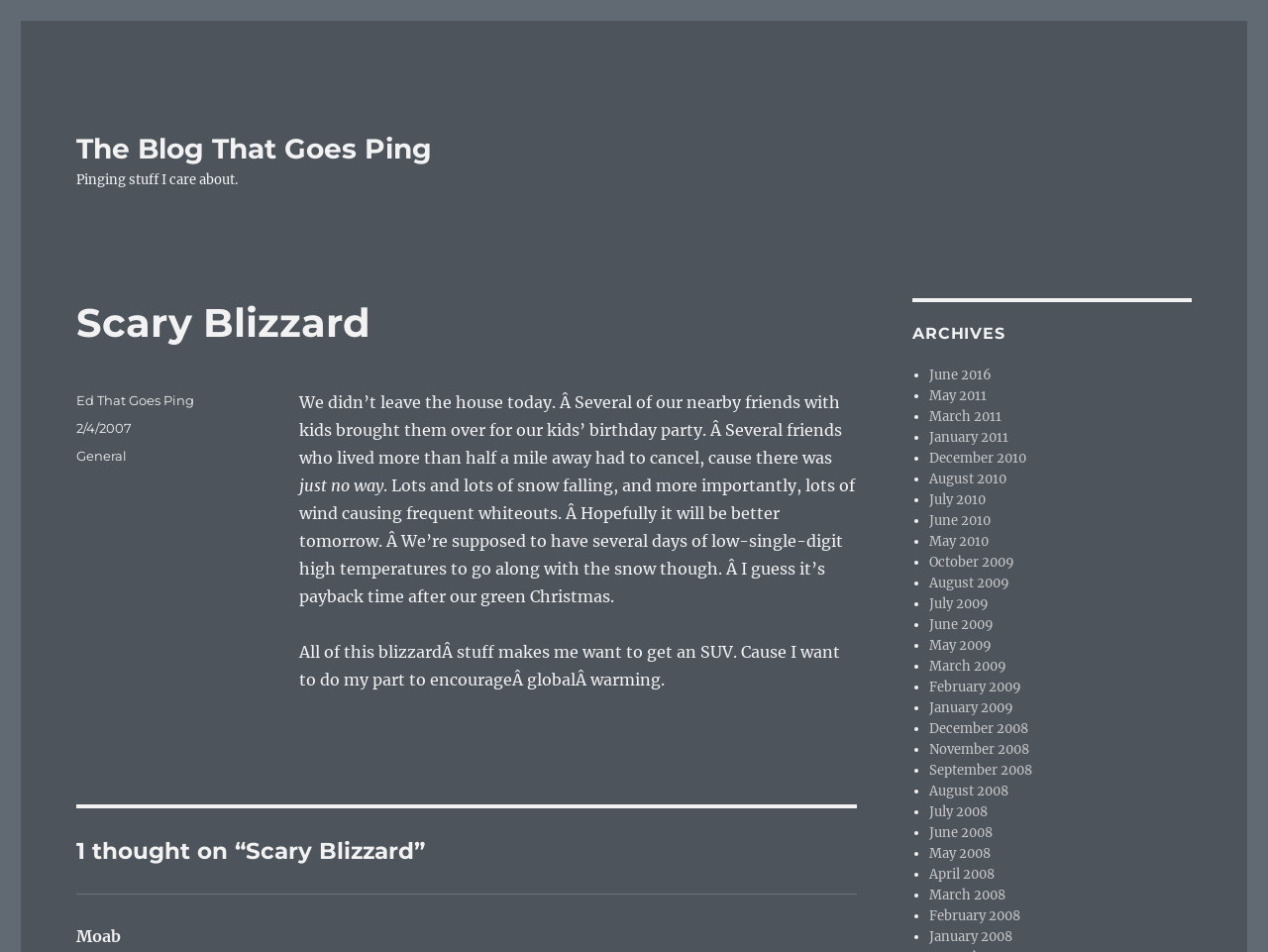Give a succinct answer to this question in a single word or phrase: 
What is the date of this blog post?

2/4/2007